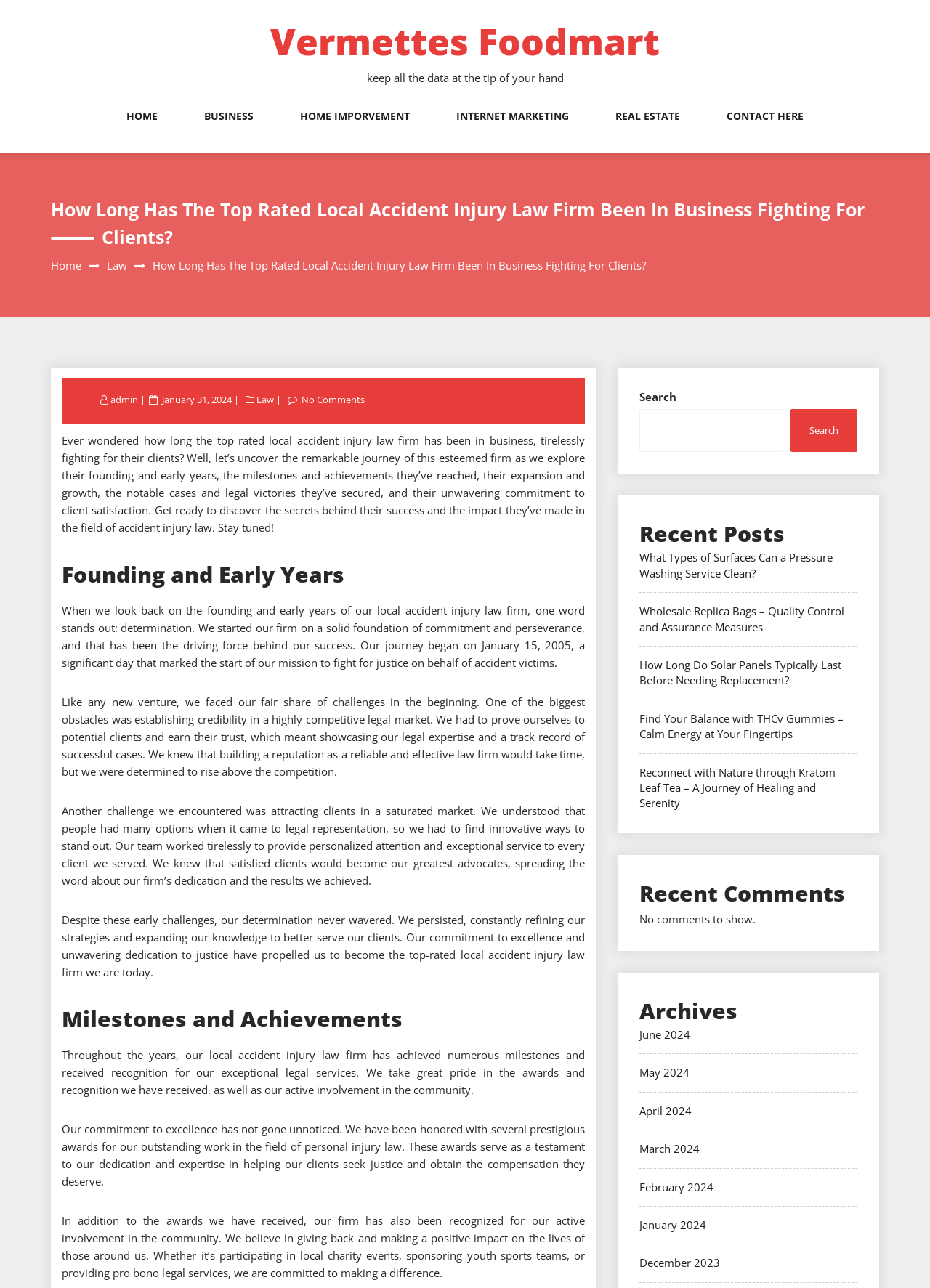Generate an in-depth caption that captures all aspects of the webpage.

The webpage is about a law firm that specializes in accident injury law. At the top, there is a heading that reads "Vermettes Foodmart" and a link with the same text. Below this, there is a tagline that says "keep all the data at the tip of your hand". 

The main content of the webpage is divided into sections. The first section is headed "How Long Has The Top Rated Local Accident Injury Law Firm Been In Business Fighting For Clients?" and has a subheading "Posted on January 31, 2024". This section provides an introduction to the law firm and its history, mentioning that it has been in business for a long time, fighting for its clients.

The next section is headed "Founding and Early Years" and describes the early days of the law firm, including the challenges it faced and how it established its reputation. This is followed by sections headed "Milestones and Achievements", which lists the awards and recognition the law firm has received, and its involvement in the community.

On the right-hand side of the webpage, there are several links to other pages, including "HOME", "BUSINESS", "HOME IMPROVEMENT", "INTERNET MARKETING", "REAL ESTATE", and "CONTACT HERE". There is also a search bar and a section headed "Recent Posts" that lists several links to other articles. Below this, there is a section headed "Recent Comments" that says "No comments to show", and a section headed "Archives" that lists links to articles from different months.

At the bottom of the webpage, there are several links to other pages, including "Law" and "admin". Overall, the webpage provides information about the law firm, its history, and its achievements, as well as links to other related content.